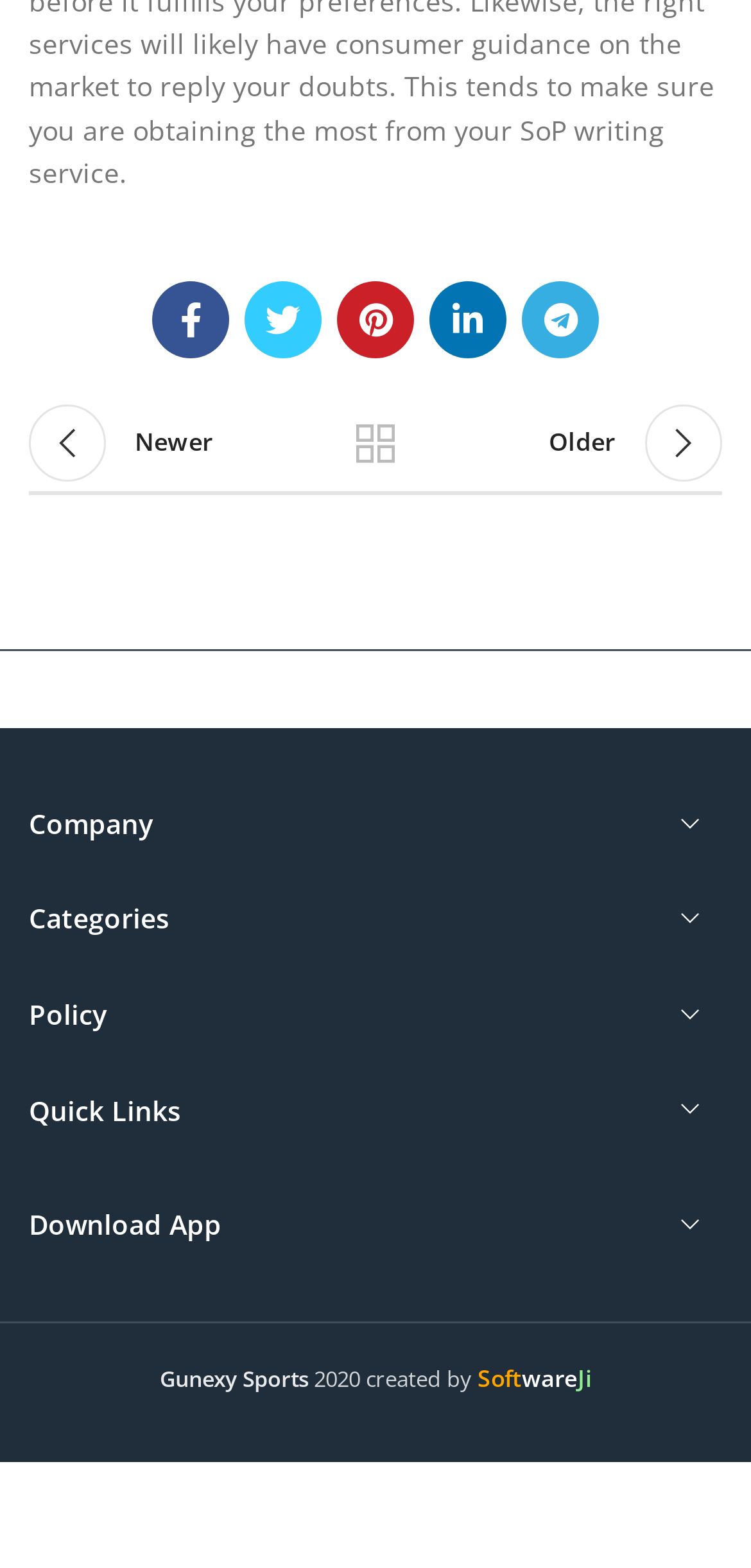Answer the question using only a single word or phrase: 
What is the copyright year?

2020